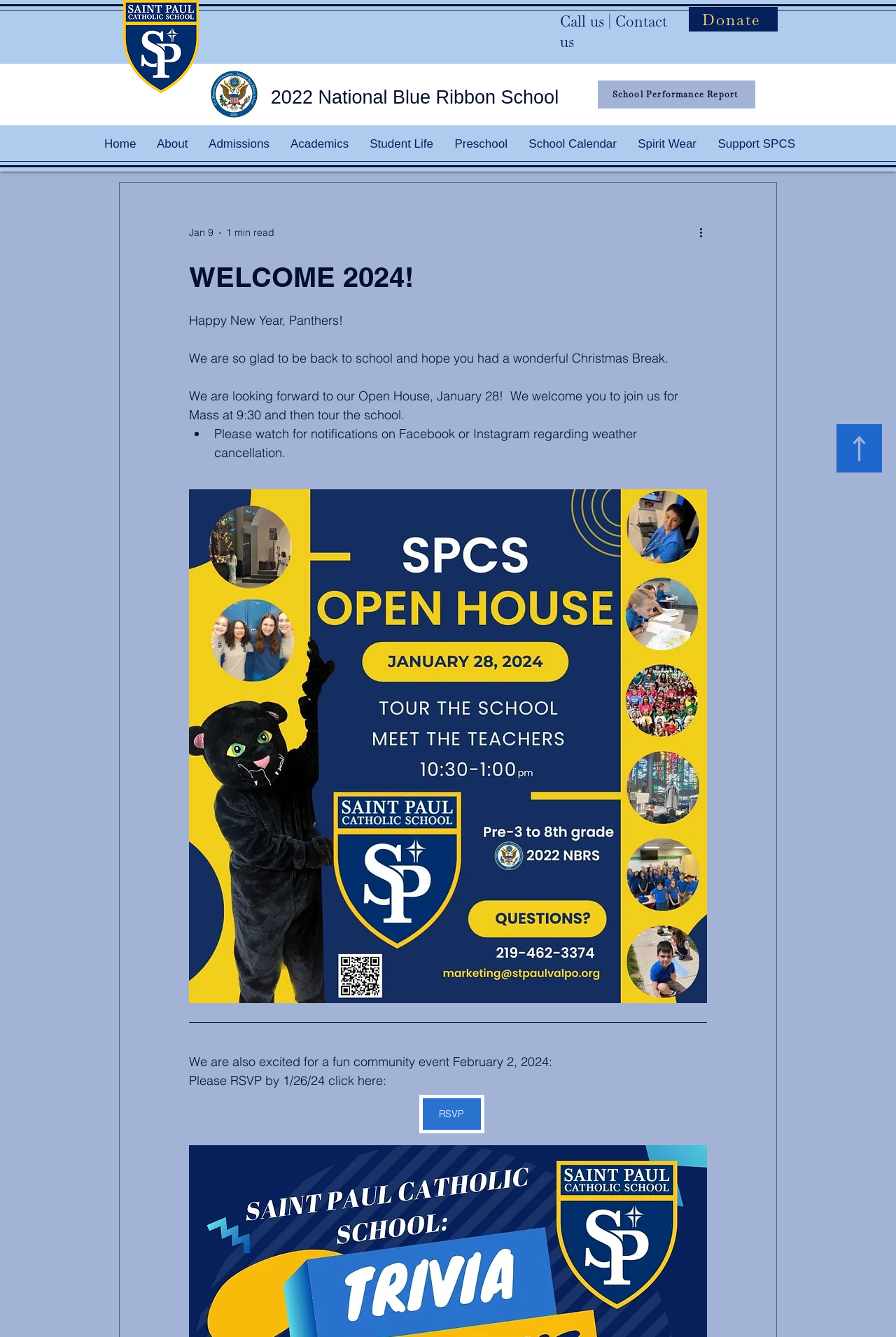Please determine the bounding box coordinates of the element's region to click for the following instruction: "Click the 'School Performance Report' link".

[0.667, 0.06, 0.843, 0.081]